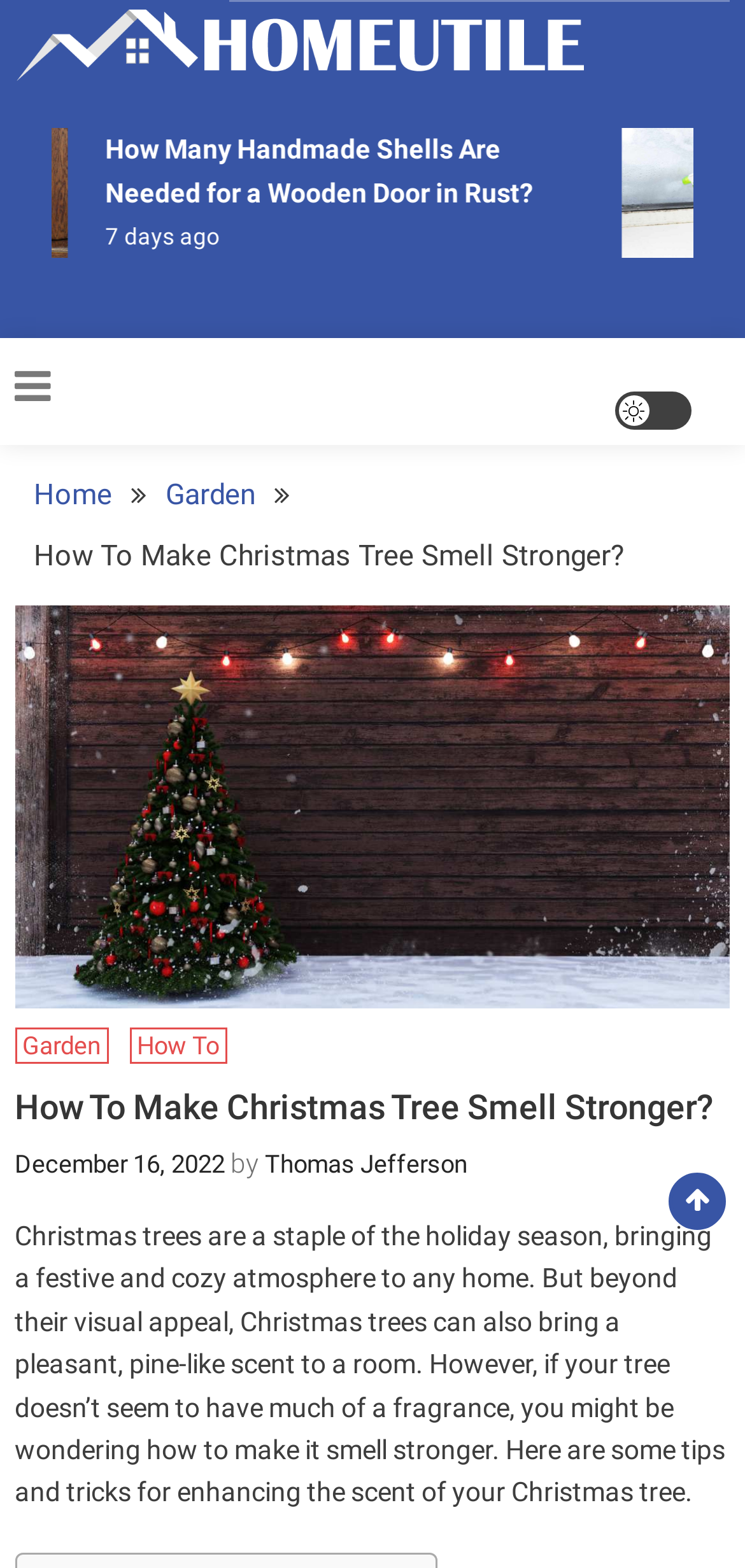Find the bounding box coordinates for the element that must be clicked to complete the instruction: "read article about making Christmas tree smell stronger". The coordinates should be four float numbers between 0 and 1, indicated as [left, top, right, bottom].

[0.02, 0.778, 0.974, 0.961]